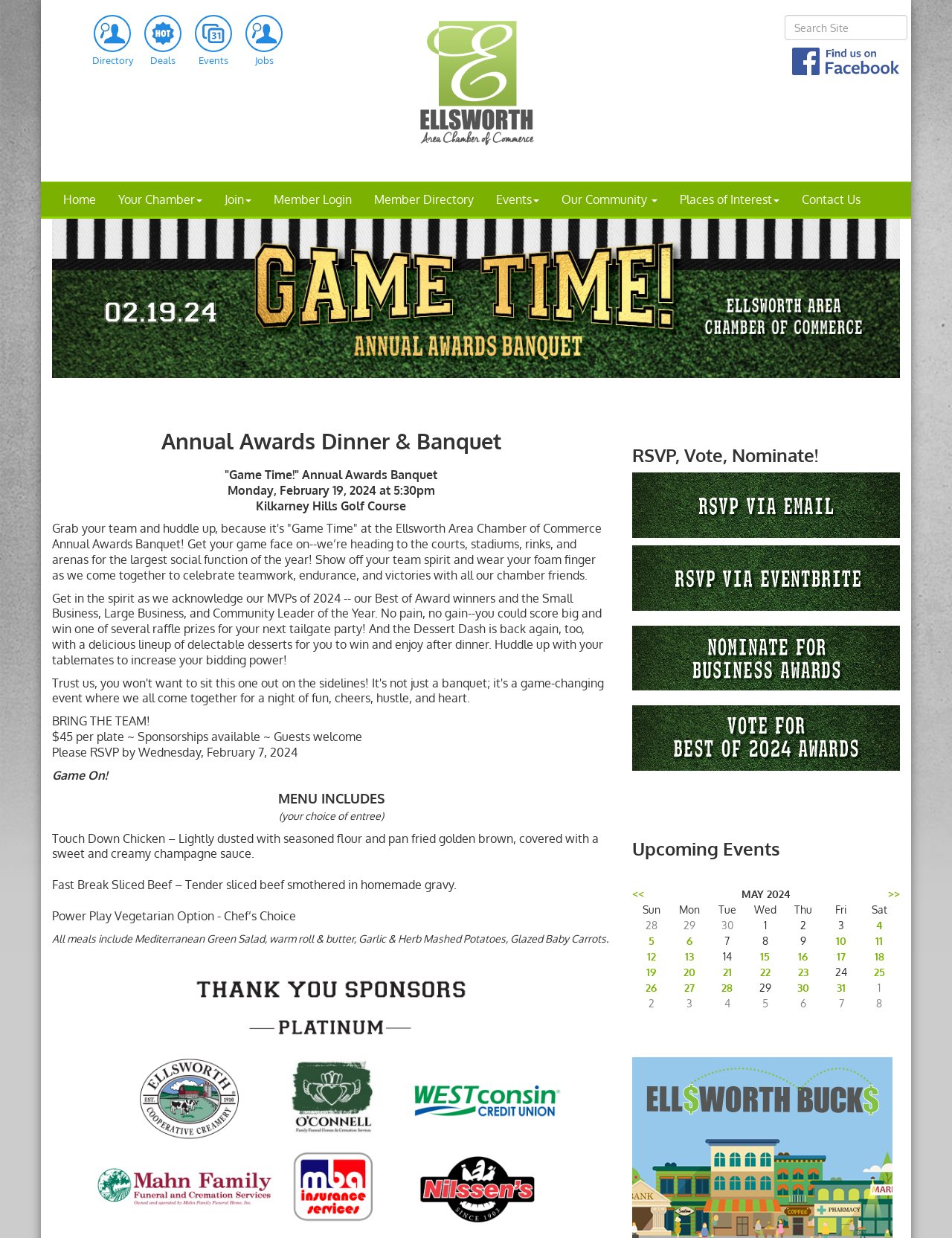Offer a thorough description of the webpage.

The webpage is about the Annual Awards Dinner of the Ellsworth Area Chamber of Commerce, WI. At the top, there are four links with accompanying images: "Directory", "Deals", "Events", and "Jobs". Below these links, there is a search bar with a textbox and a link to an icon. 

On the left side, there is a vertical navigation menu with links to "Home", "Your Chamber", "Join", "Member Login", "Member Directory", "Events", "Our Community", "Places of Interest", and "Contact Us". 

The main content of the page is about the Annual Awards Dinner & Banquet, which is scheduled to take place on Monday, February 19, 2024, at 5:30 pm at the Kilkarney Hills Golf Course. The event is described as a "Game Time!" themed banquet, where attendees can show off their team spirit and wear their foam fingers. The event will acknowledge the MVPs of 2024, including the Best of Award winners and the Small Business, Large Business, and Community Leader of the Year. There will also be raffle prizes and a Dessert Dash.

The webpage provides details about the event, including the menu, which includes Touch Down Chicken, Fast Break Sliced Beef, and a Power Play Vegetarian Option. The event costs $45 per plate, and sponsorships are available. Guests are welcome, and RSVP is required by Wednesday, February 7, 2024.

Below the event details, there are three buttons to RSVP, nominate, and vote for the Best of Awards. On the right side, there is a calendar section showing the upcoming events for May 2024.